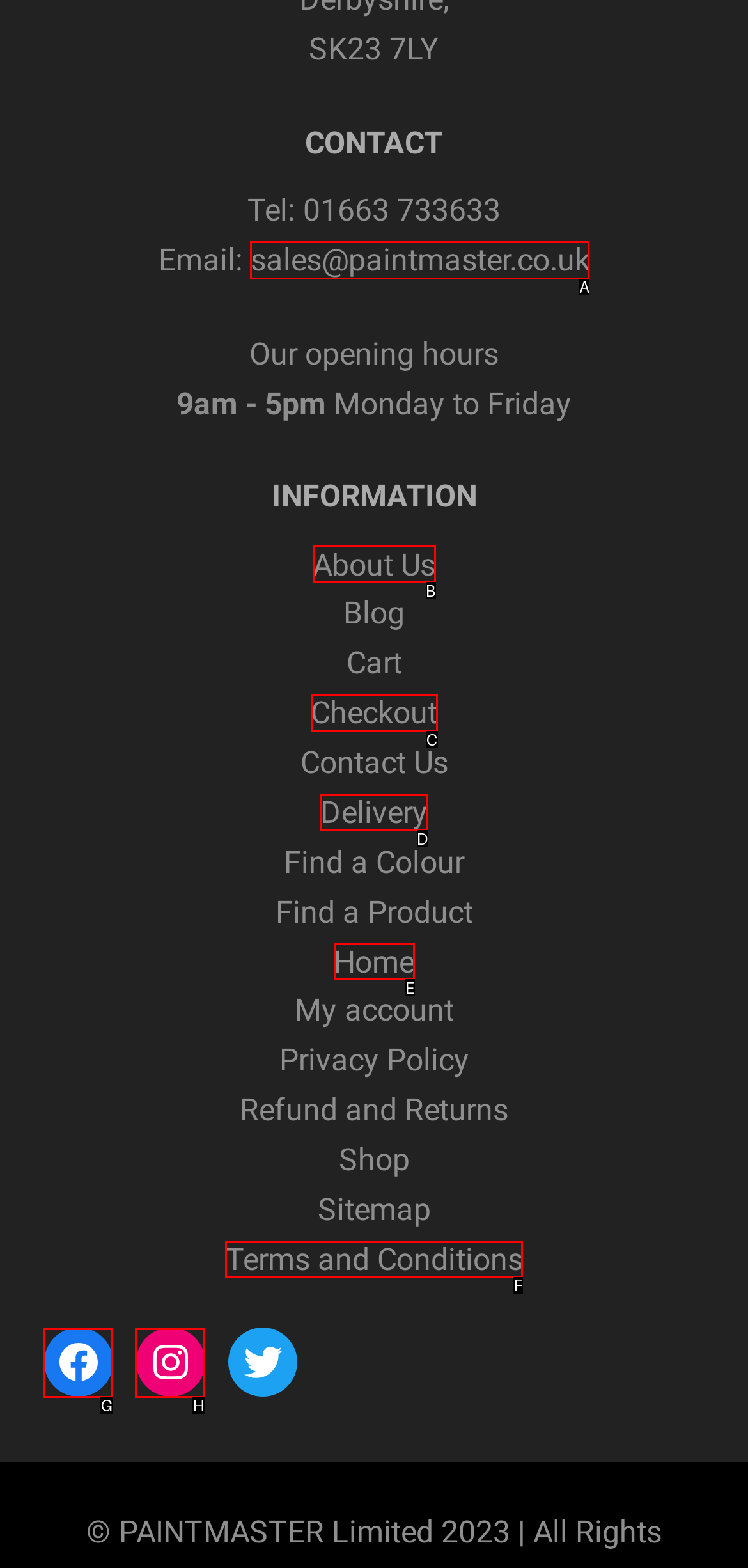Identify the letter of the UI element you need to select to accomplish the task: Check our email.
Respond with the option's letter from the given choices directly.

A